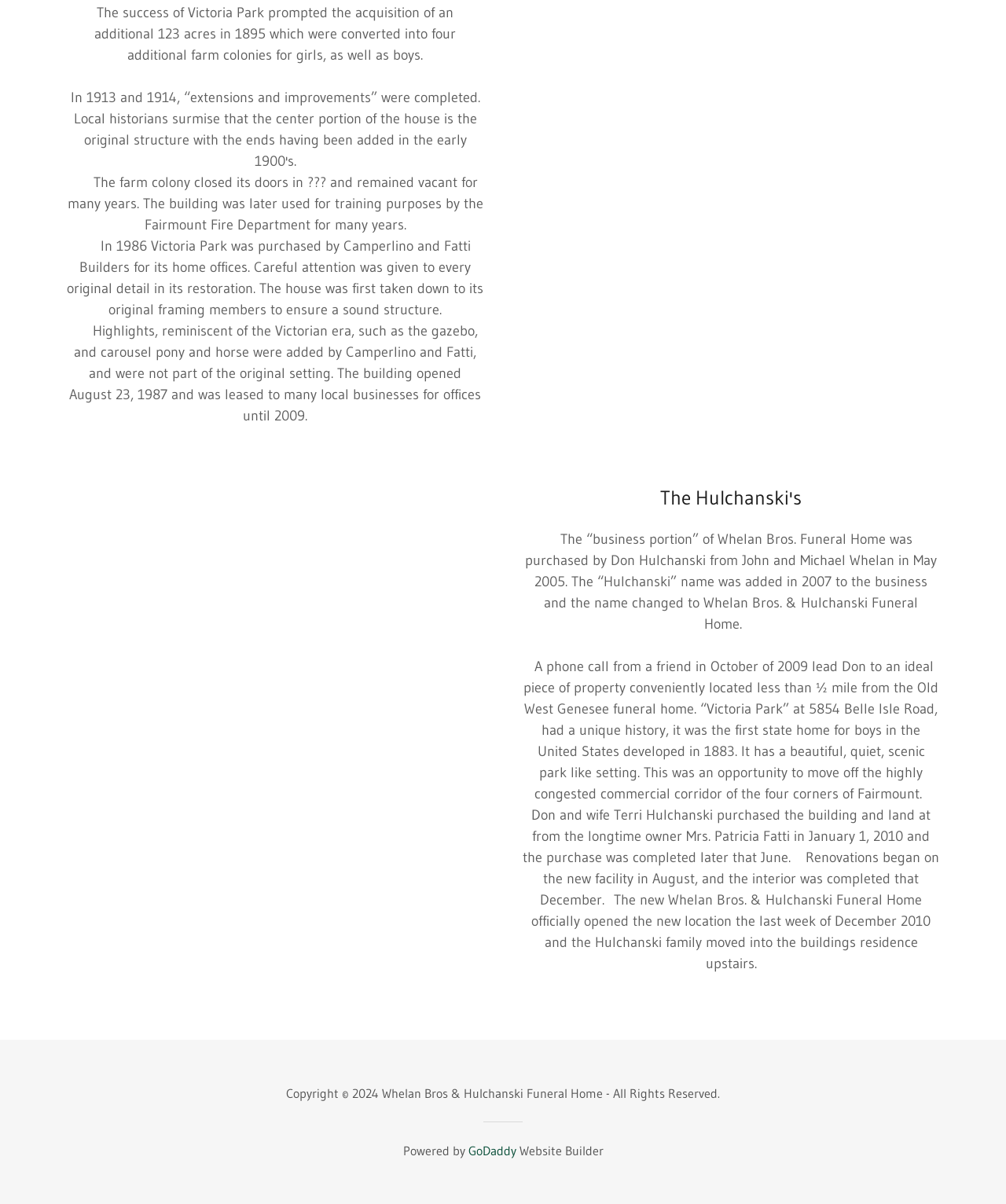Identify and provide the bounding box coordinates of the UI element described: "GoDaddy". The coordinates should be formatted as [left, top, right, bottom], with each number being a float between 0 and 1.

[0.465, 0.949, 0.513, 0.962]